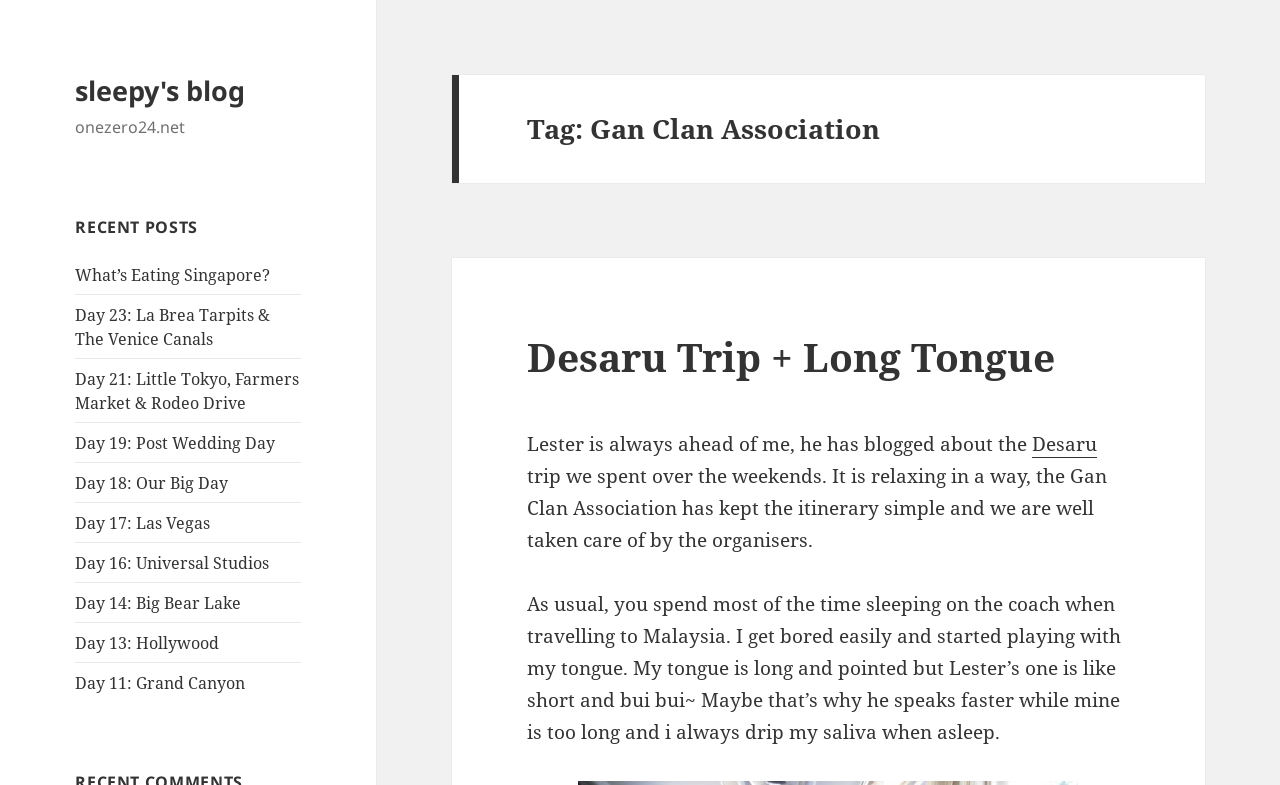Please specify the bounding box coordinates of the clickable region necessary for completing the following instruction: "view See More Posts". The coordinates must consist of four float numbers between 0 and 1, i.e., [left, top, right, bottom].

None